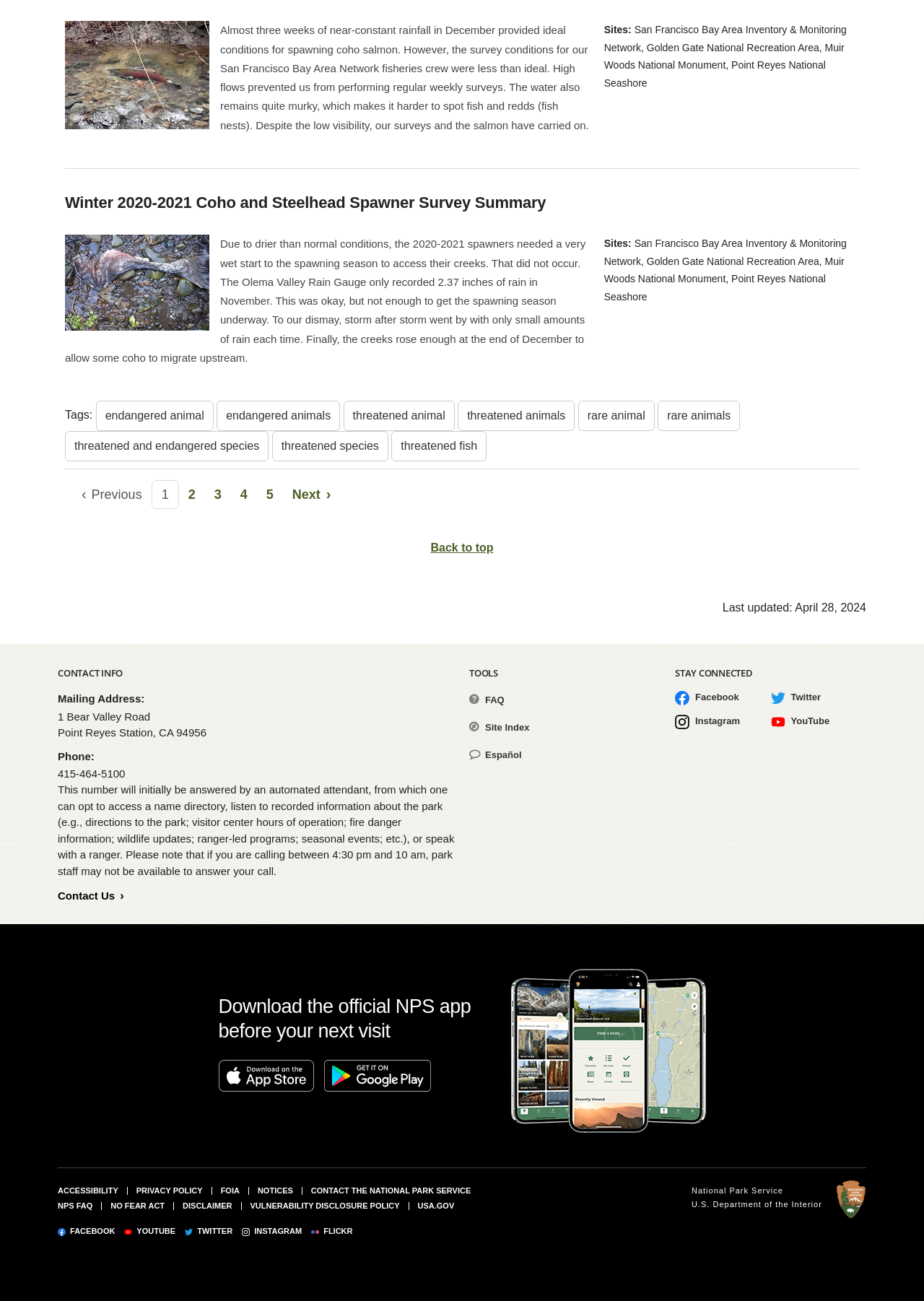What is the purpose of the 'TOOLS' section?
Refer to the image and give a detailed response to the question.

The 'TOOLS' section is located on the right-hand side of the webpage and provides links to additional resources, including a FAQ section, a site index, and a link to access the webpage in Spanish.